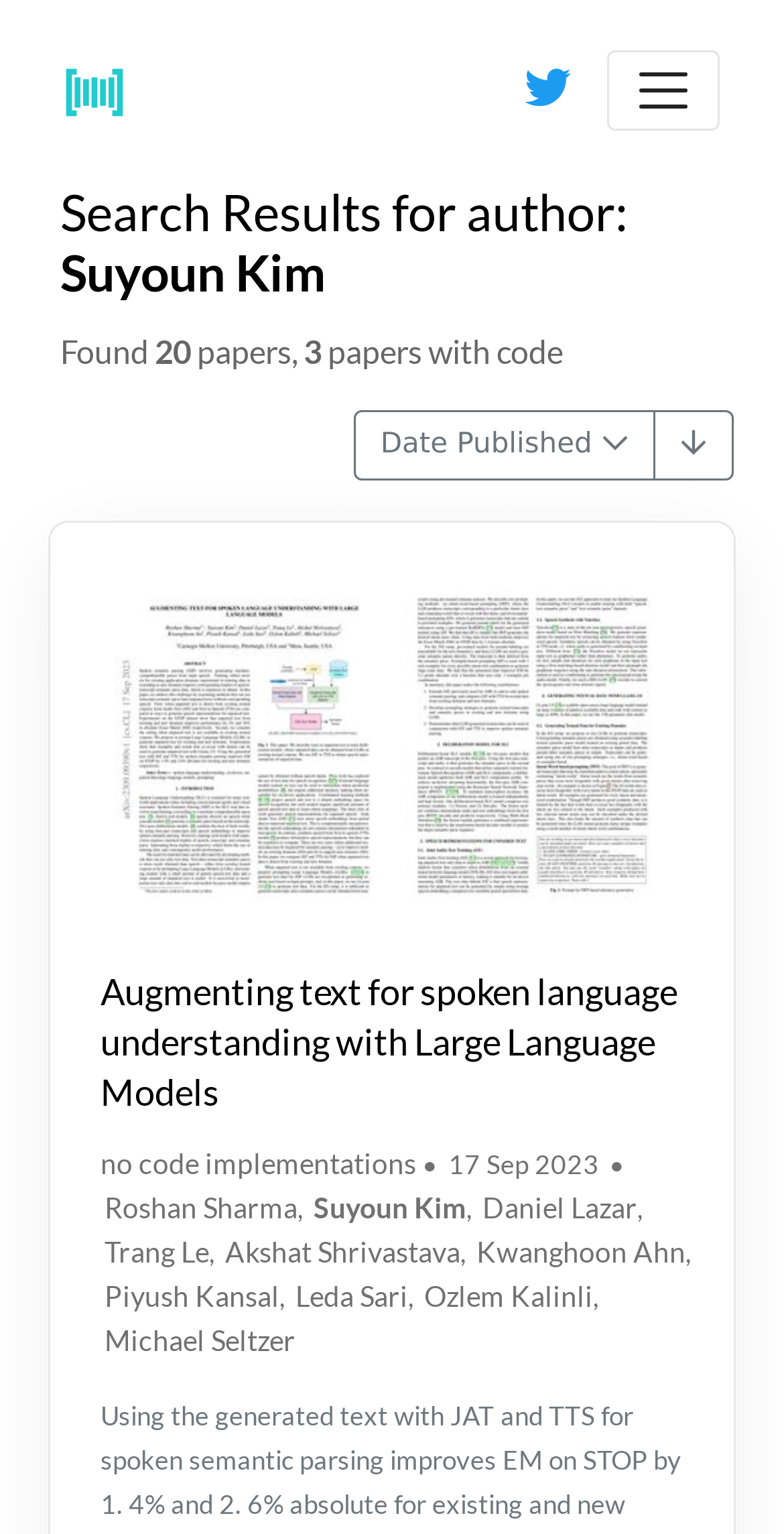Locate the bounding box coordinates of the clickable region to complete the following instruction: "Click the toggle navigation button."

[0.774, 0.032, 0.918, 0.085]